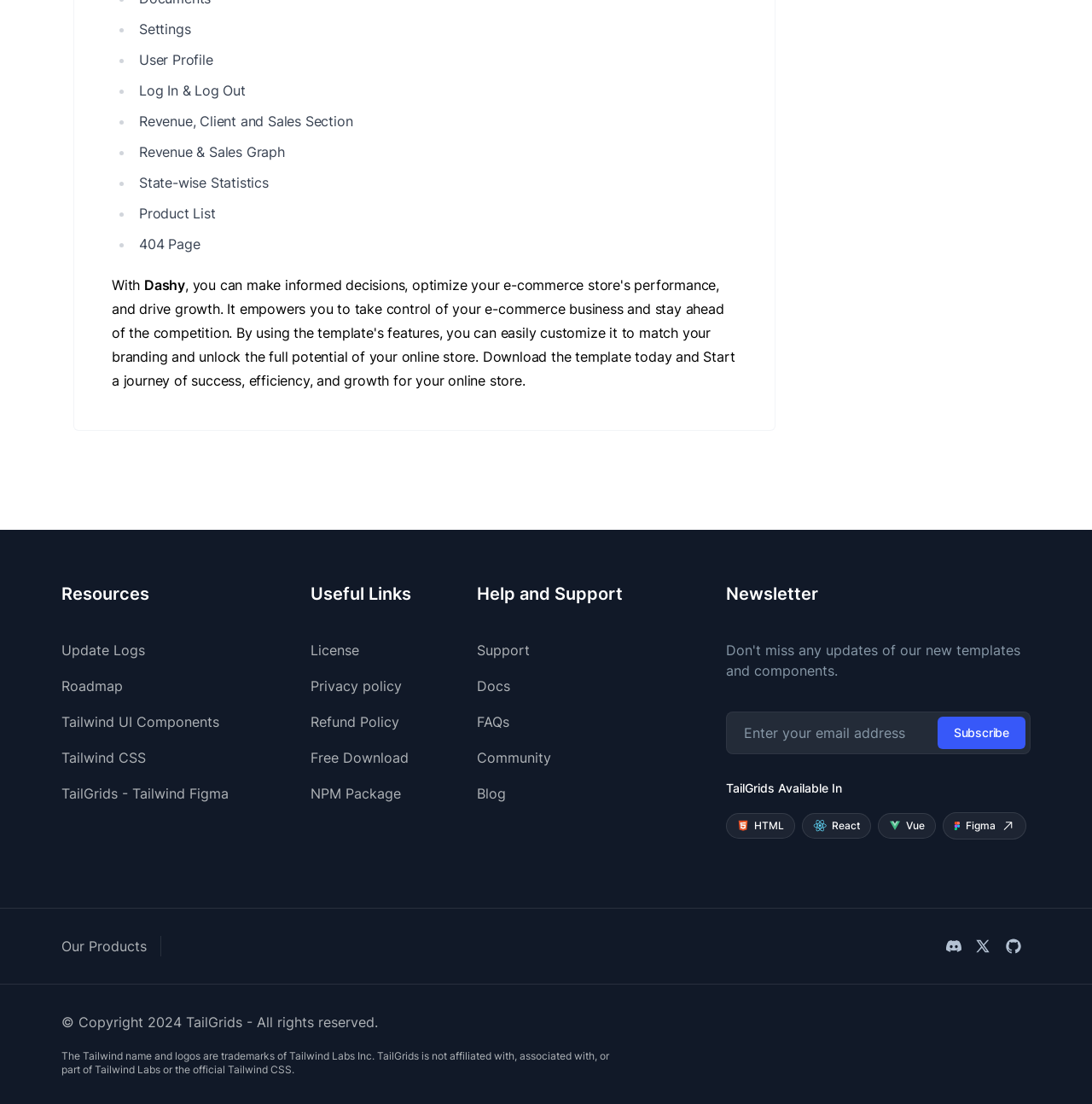Please locate the bounding box coordinates of the region I need to click to follow this instruction: "Subscribe to the newsletter".

[0.859, 0.649, 0.939, 0.679]